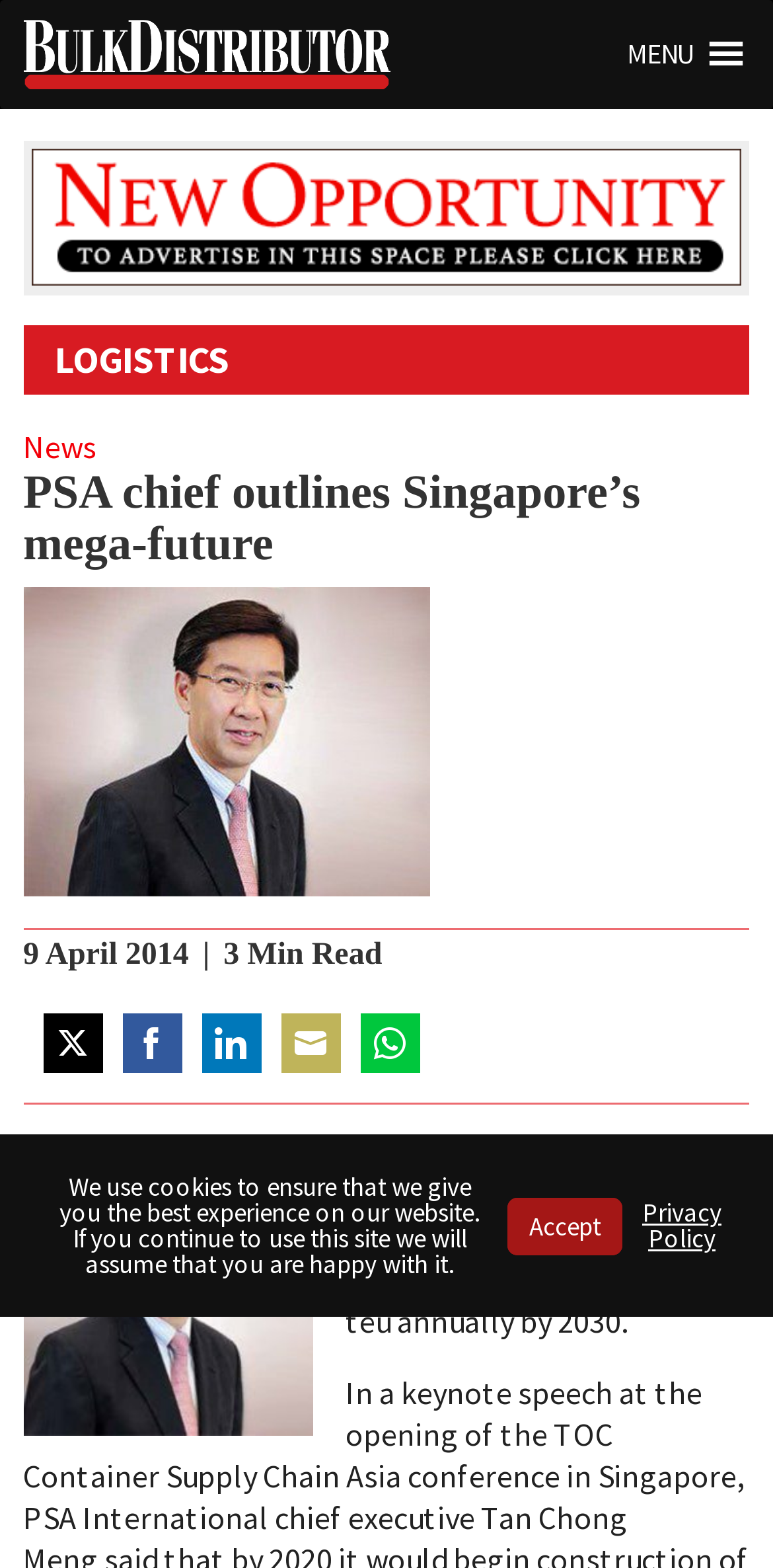Identify the bounding box of the UI element described as follows: "Share on Twitter". Provide the coordinates as four float numbers in the range of 0 to 1 [left, top, right, bottom].

[0.056, 0.646, 0.133, 0.684]